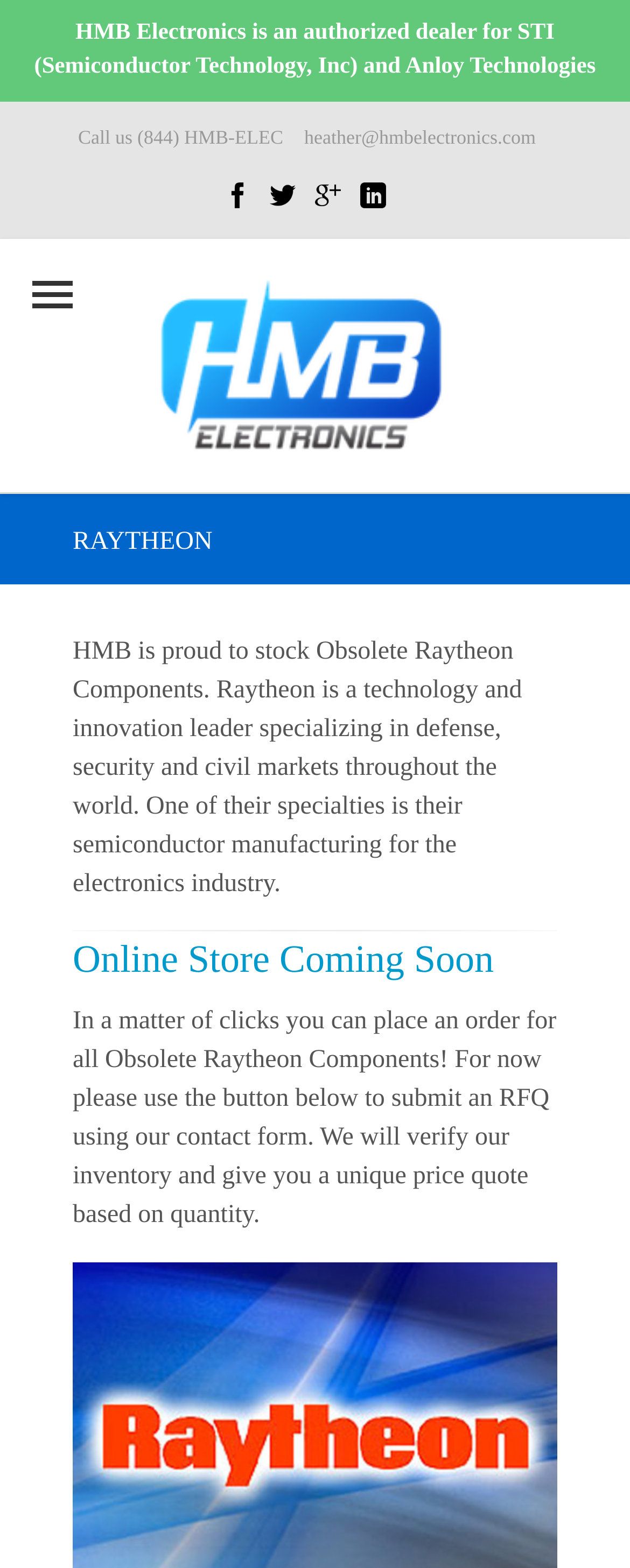Offer a meticulous description of the webpage's structure and content.

The webpage is about HMB Electronics, an authorized dealer for STI and Anloy Technologies. At the top, there is a brief introduction to the company. Below this, there is a section with contact information, including a phone number and an email address. To the right of the contact information, there are four social media links: two blank links, Google+, and Linkedin.

Further down, there is a prominent heading "RAYTHEON" followed by a paragraph describing Raytheon, a technology and innovation leader specializing in defense, security, and civil markets. This paragraph is positioned near the top-left of the page.

Below the paragraph, there is a horizontal separator line. Underneath the separator, there is a notice stating "Online Store Coming Soon" and a brief instruction on how to submit a request for quote (RFQ) using the contact form until the online store is available.

Overall, the webpage has a simple layout with a focus on providing information about HMB Electronics and its relationship with Raytheon, as well as a call to action for submitting an RFQ.